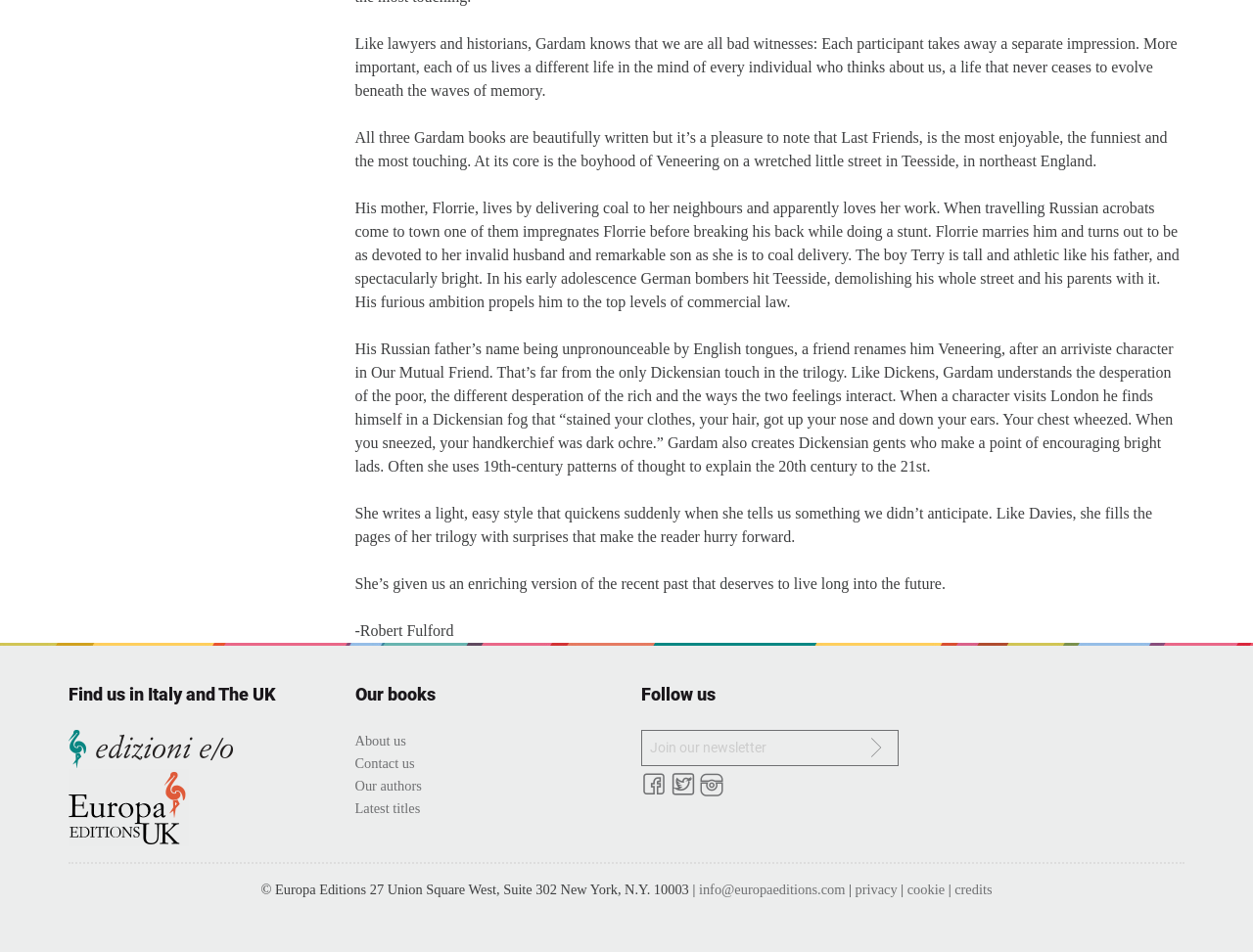Analyze the image and answer the question with as much detail as possible: 
How many links are there in the 'Our books' section?

I counted the number of links in the 'Our books' section, where I found five links: 'About us', 'Contact us', 'Our authors', 'Latest titles', and another link without text.